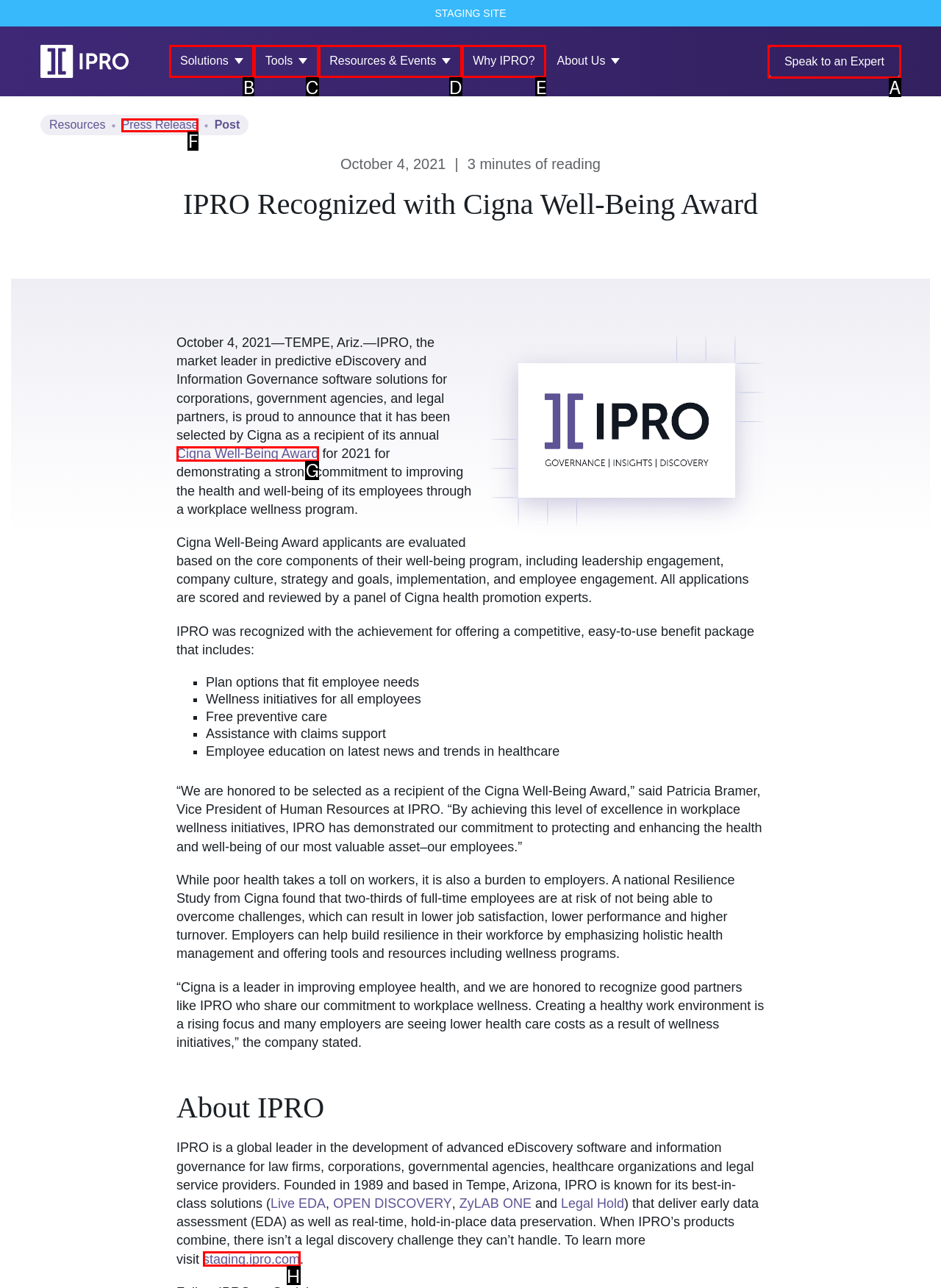Determine the right option to click to perform this task: Visit the real estate page
Answer with the correct letter from the given choices directly.

None